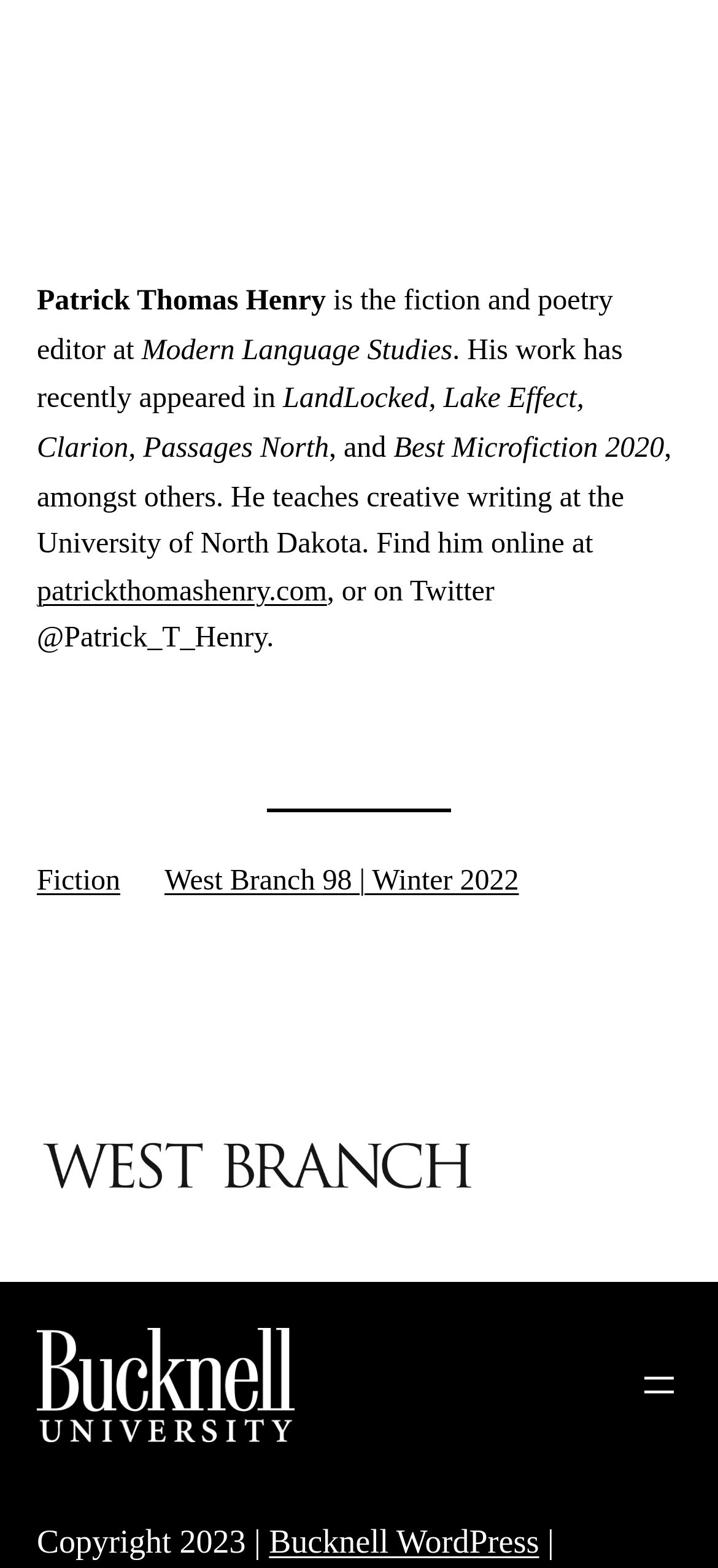Answer the question below using just one word or a short phrase: 
What is the name of the website where Patrick Thomas Henry can be found online?

patrickthomashenry.com